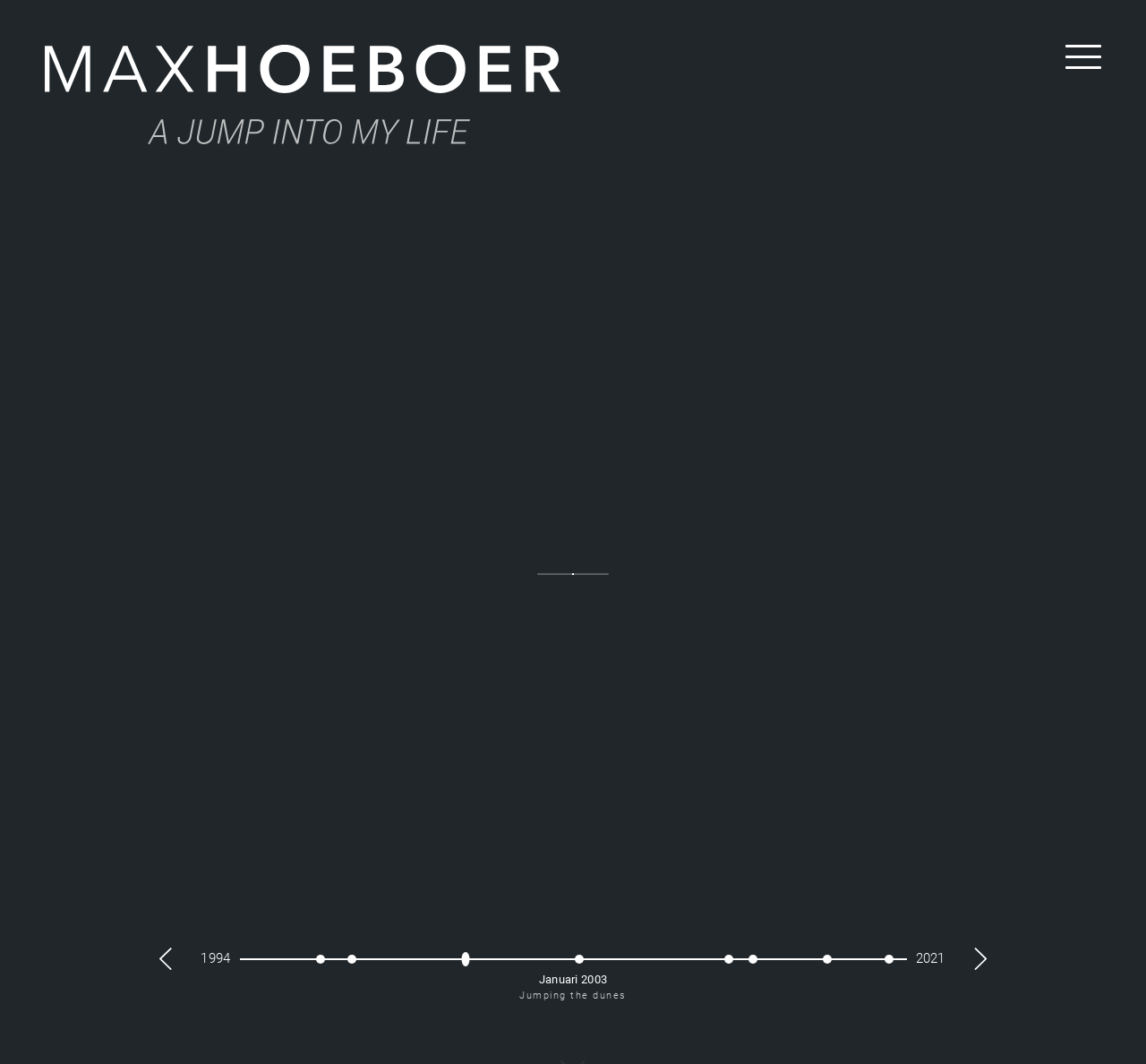Give a concise answer using one word or a phrase to the following question:
What is the position of the image with OCR text 'Januari 2003'?

Below the year range